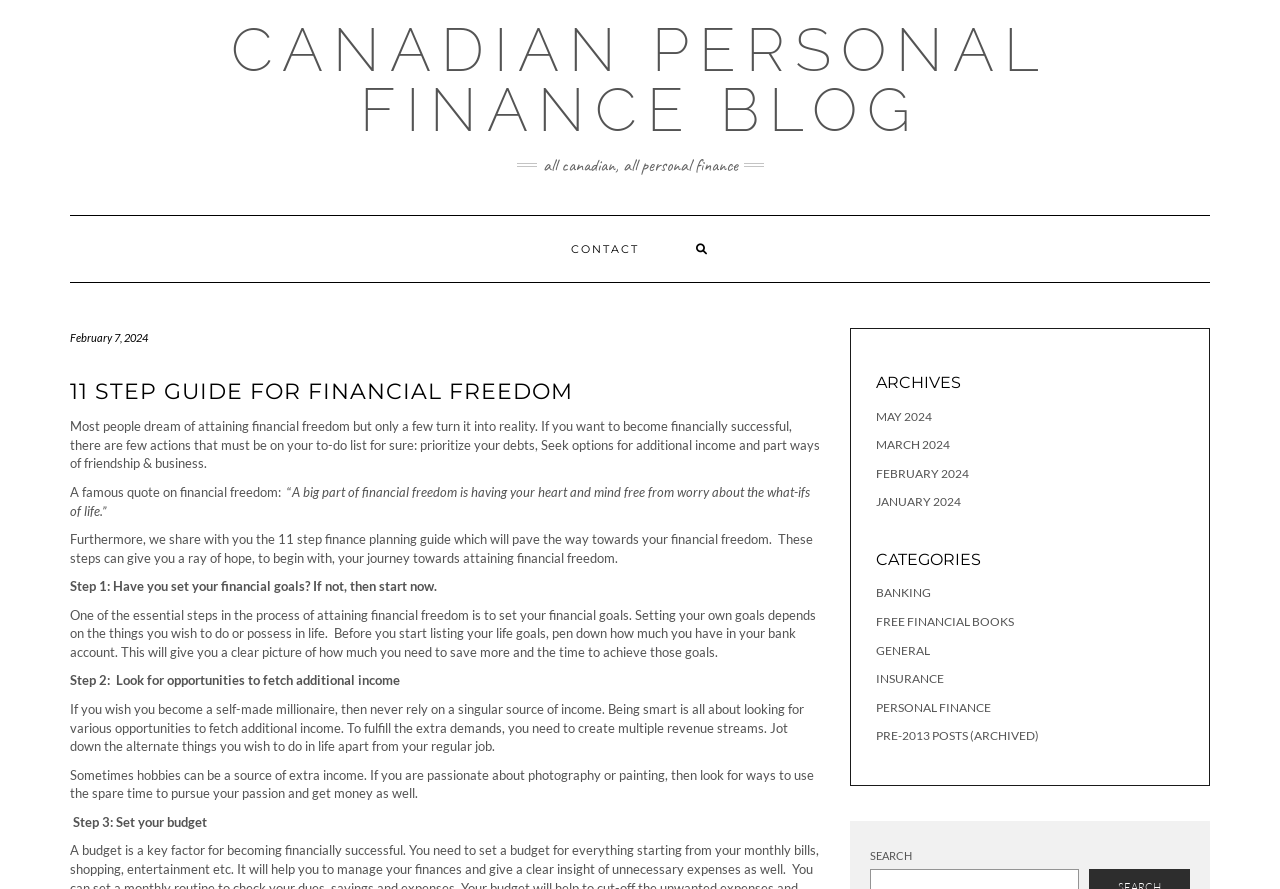Determine the bounding box of the UI component based on this description: "General". The bounding box coordinates should be four float values between 0 and 1, i.e., [left, top, right, bottom].

[0.684, 0.723, 0.727, 0.74]